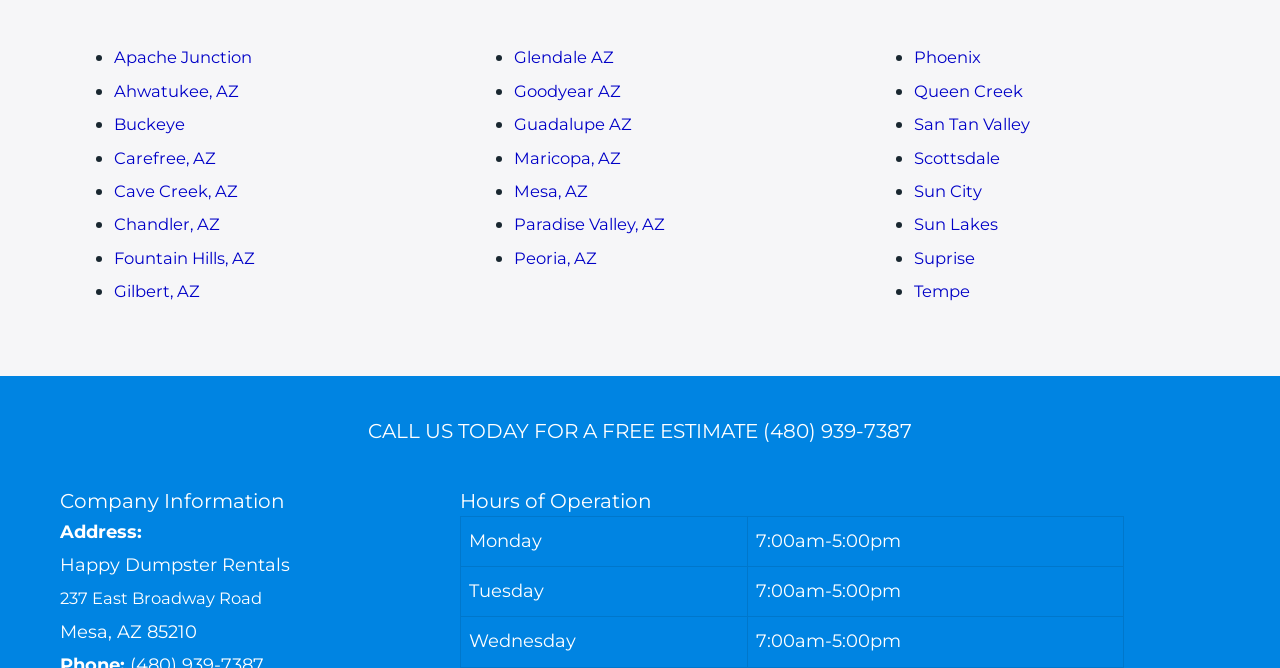Determine the bounding box coordinates of the element that should be clicked to execute the following command: "Click on Apache Junction".

[0.089, 0.02, 0.208, 0.053]